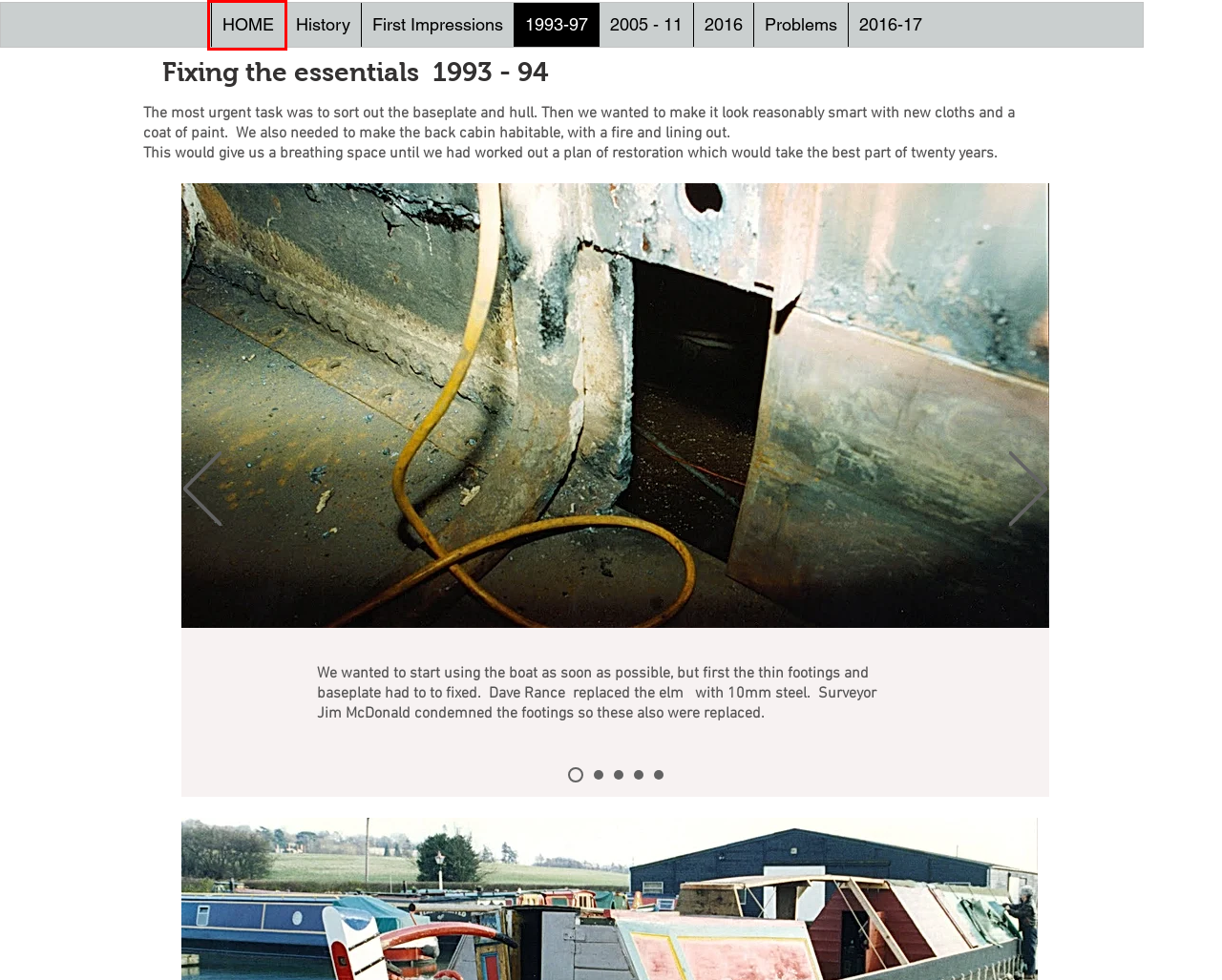Look at the screenshot of a webpage with a red bounding box and select the webpage description that best corresponds to the new page after clicking the element in the red box. Here are the options:
A. Problems | hampton
B. First Impressions | hampton
C. History | hampton
D. 2005 - 11 | hampton
E. 2016-17 | hampton
F. 1993-97 | hampton
G. 2016 | hampton
H. Historic Narrowboat | Butty Hampton

H